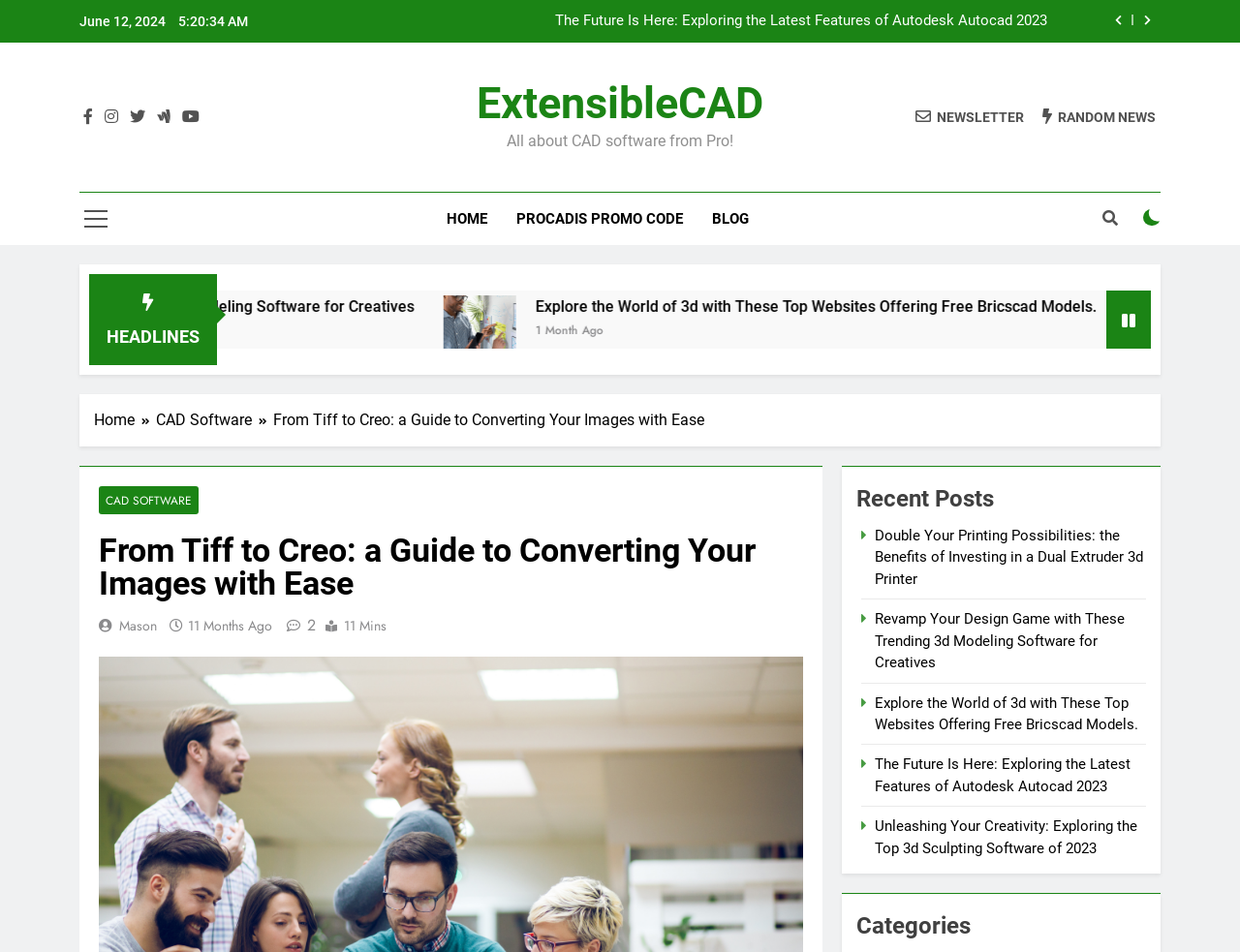Find the bounding box coordinates of the clickable area that will achieve the following instruction: "Go to the home page".

[0.349, 0.202, 0.405, 0.257]